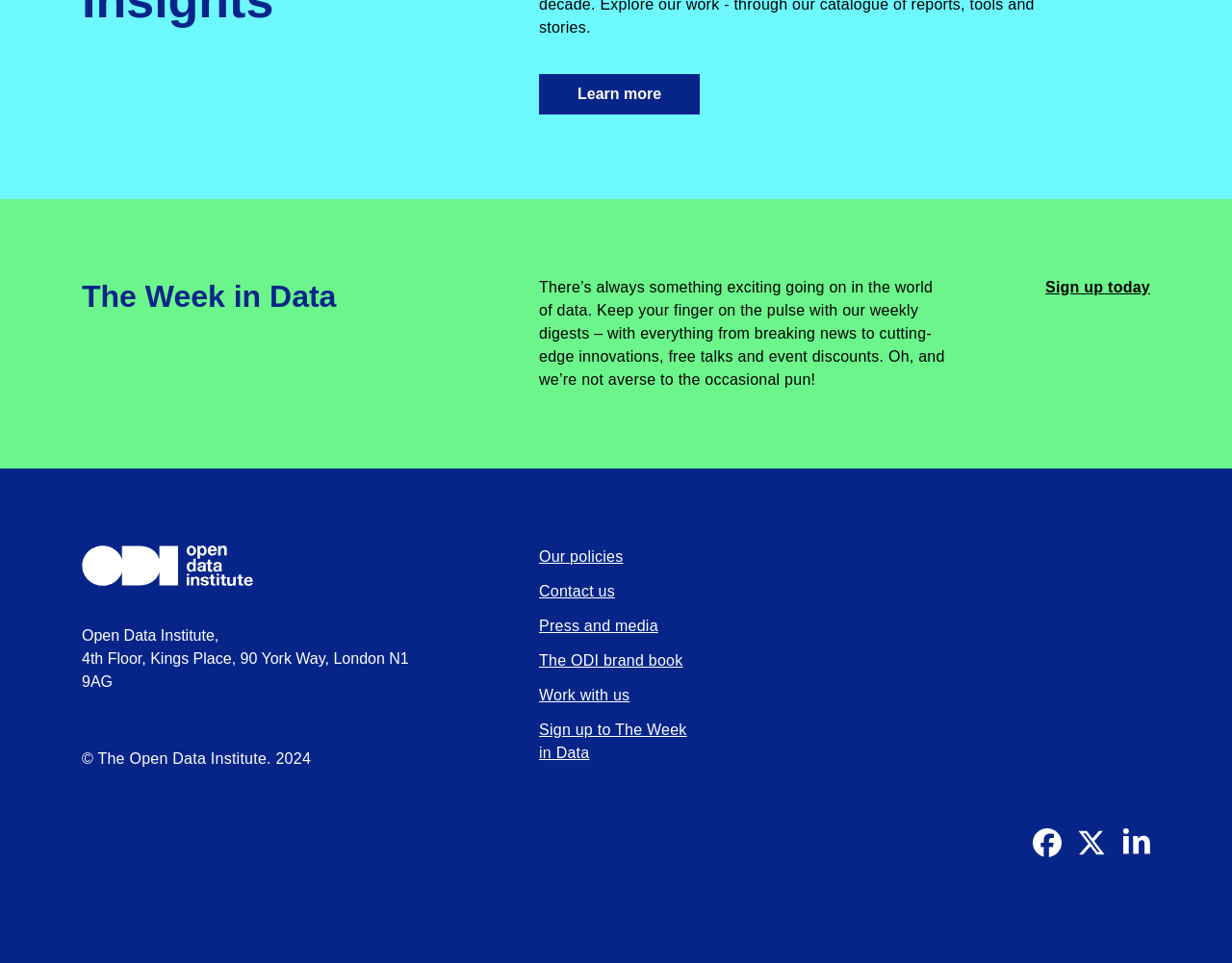Answer succinctly with a single word or phrase:
How many social media links are present?

3